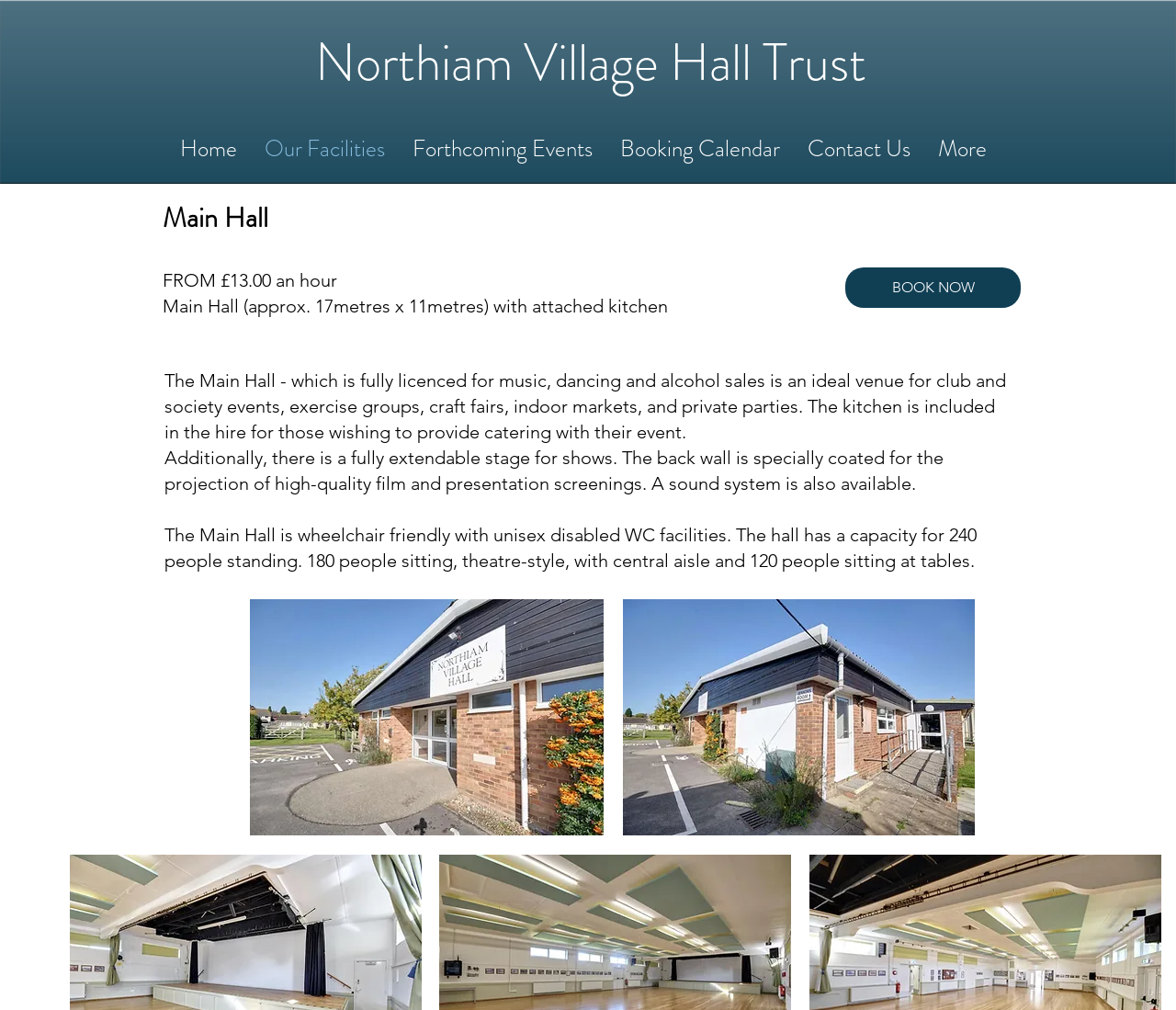What is the feature of the back wall of the Main Hall?
Based on the image, answer the question with a single word or brief phrase.

Specially coated for projection